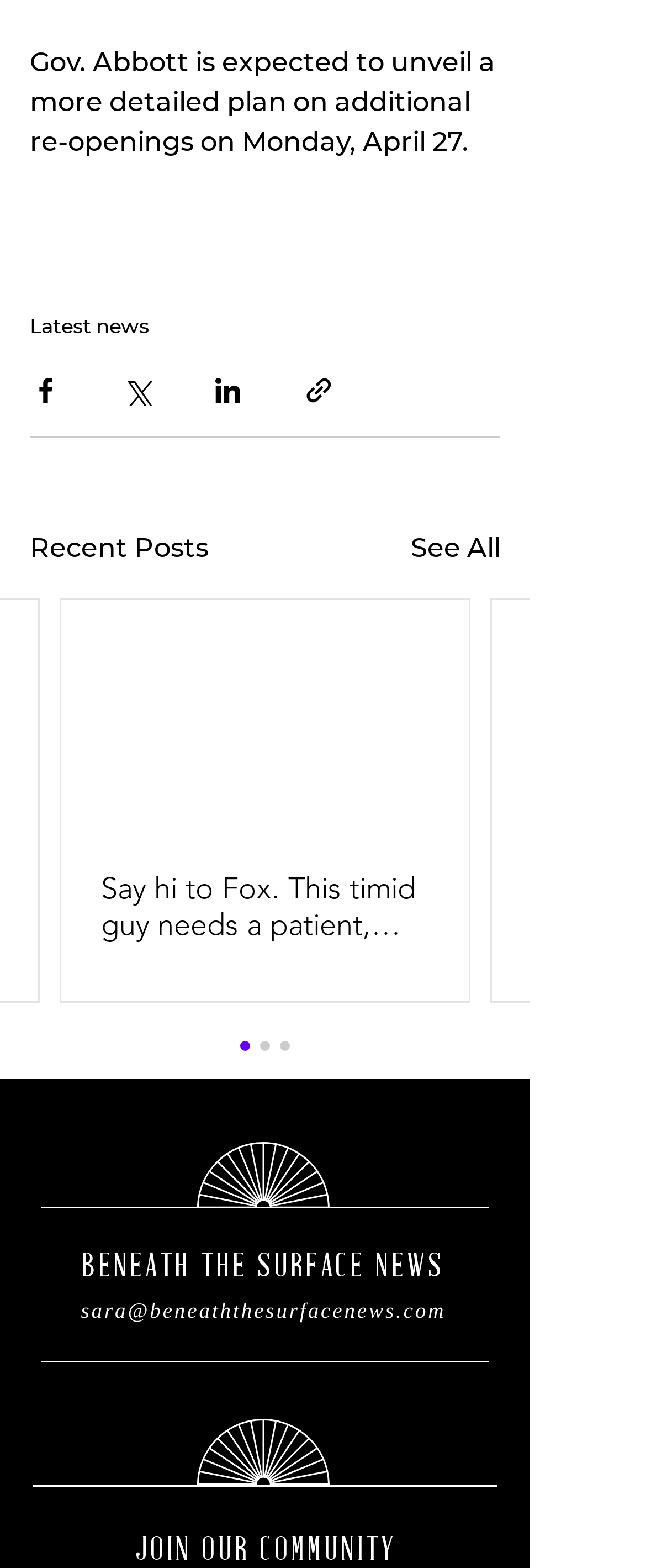Indicate the bounding box coordinates of the element that needs to be clicked to satisfy the following instruction: "Share via Facebook". The coordinates should be four float numbers between 0 and 1, i.e., [left, top, right, bottom].

[0.046, 0.239, 0.095, 0.259]